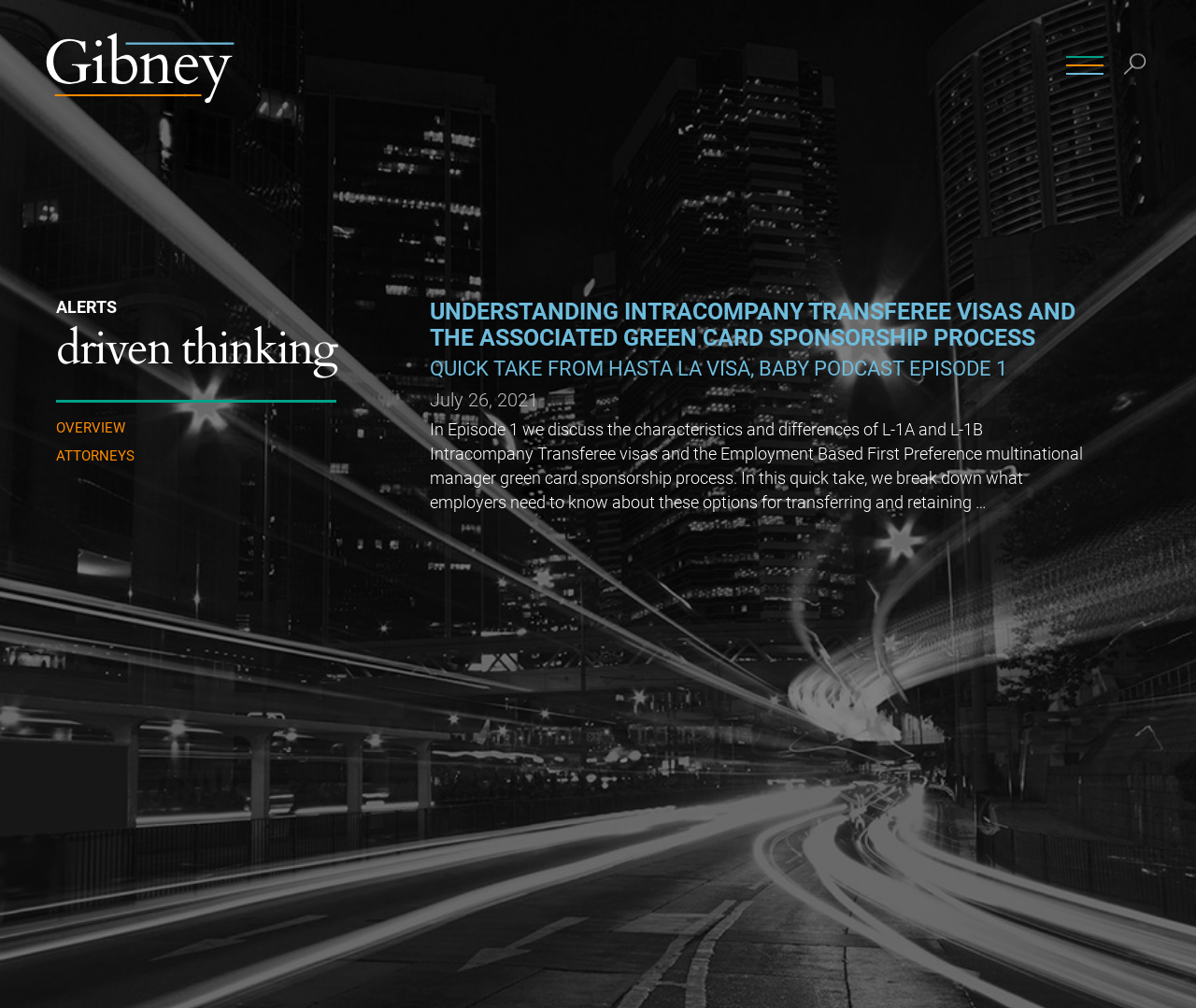Provide the bounding box coordinates of the section that needs to be clicked to accomplish the following instruction: "Explore IMMIGRATION practices."

[0.047, 0.596, 0.281, 0.614]